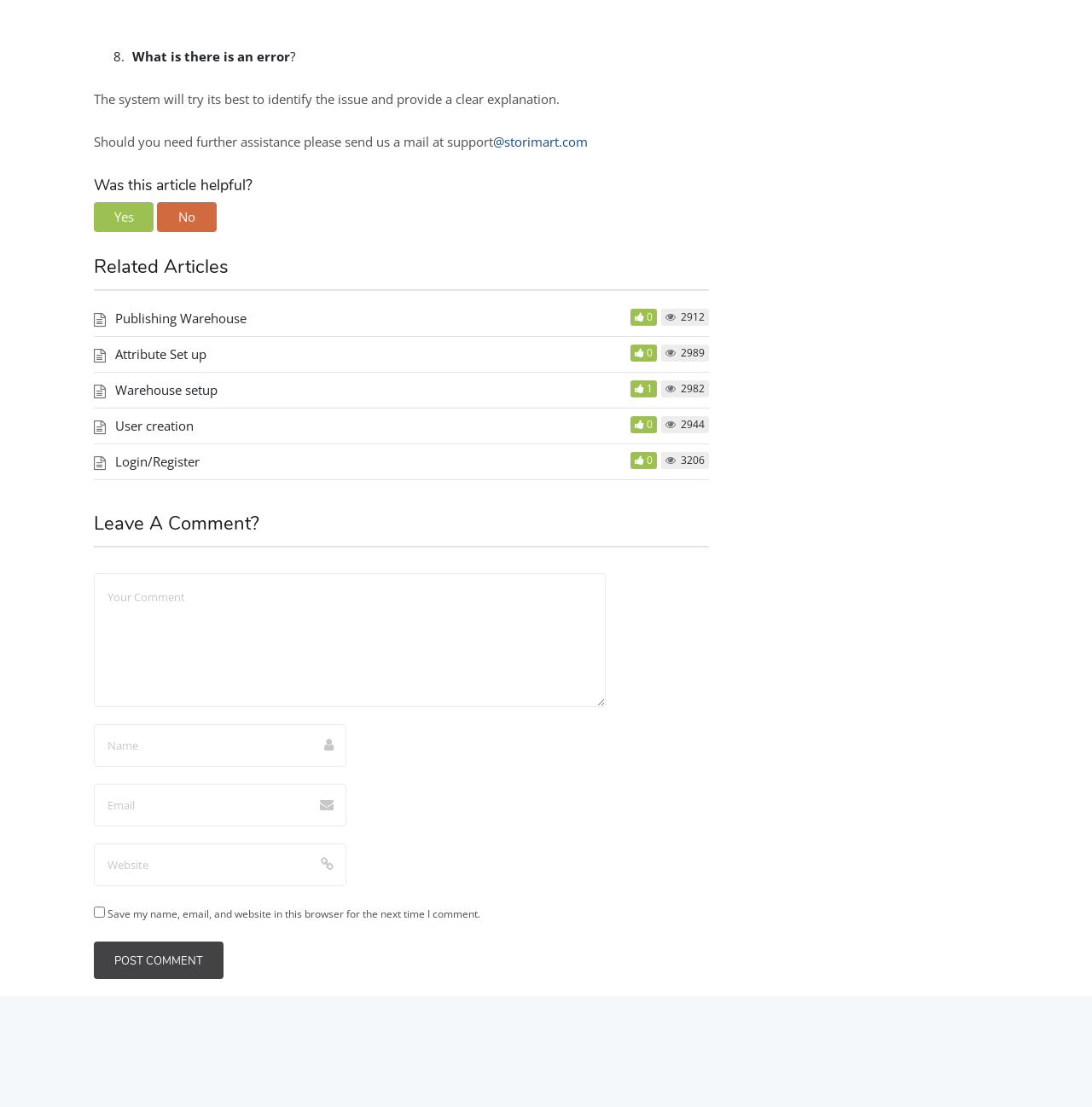Using the webpage screenshot and the element description User creation, determine the bounding box coordinates. Specify the coordinates in the format (top-left x, top-left y, bottom-right x, bottom-right y) with values ranging from 0 to 1.

[0.105, 0.377, 0.177, 0.392]